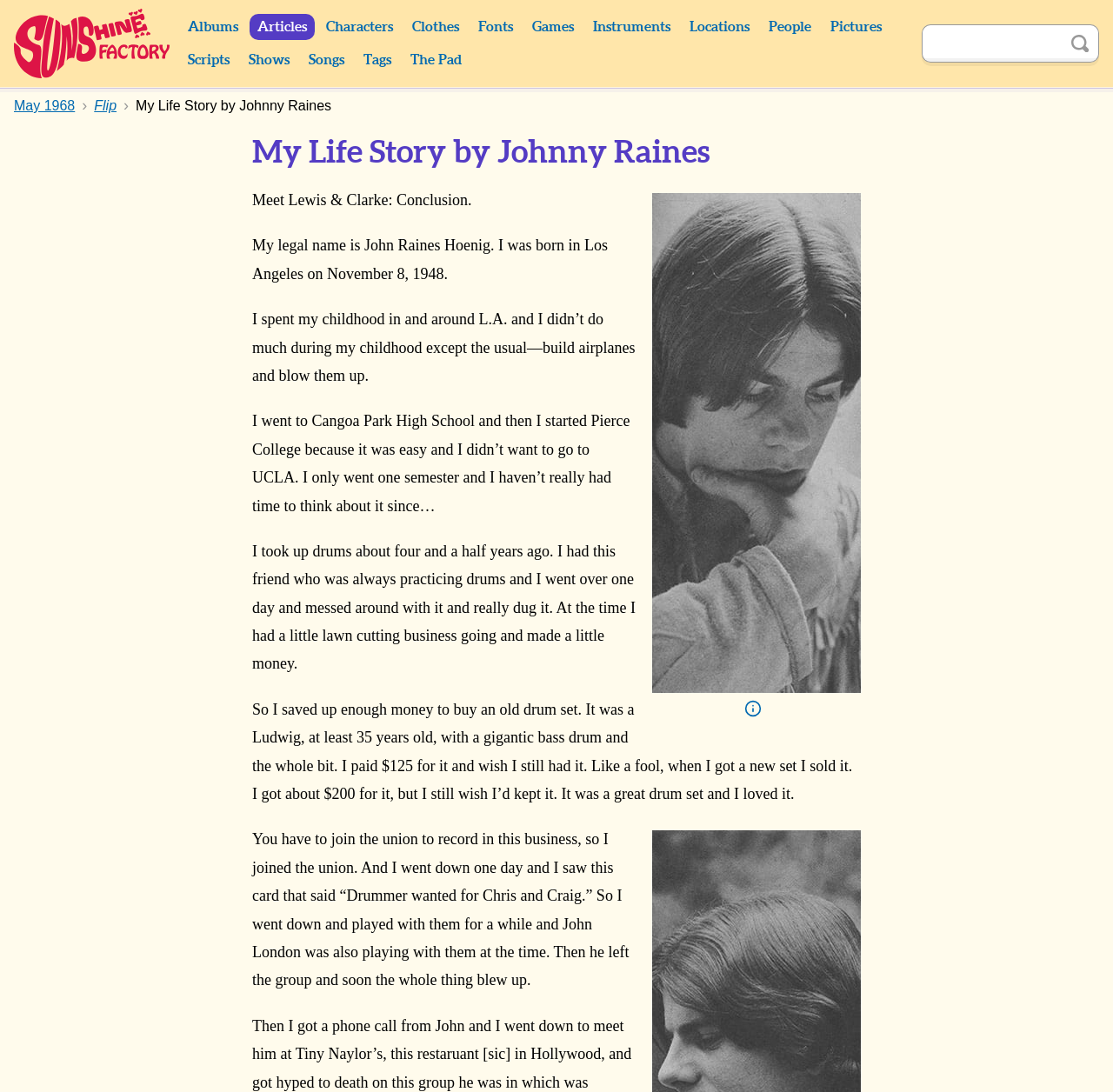Respond with a single word or phrase to the following question: What is the name of the person who wrote 'My Life Story'?

Johnny Raines